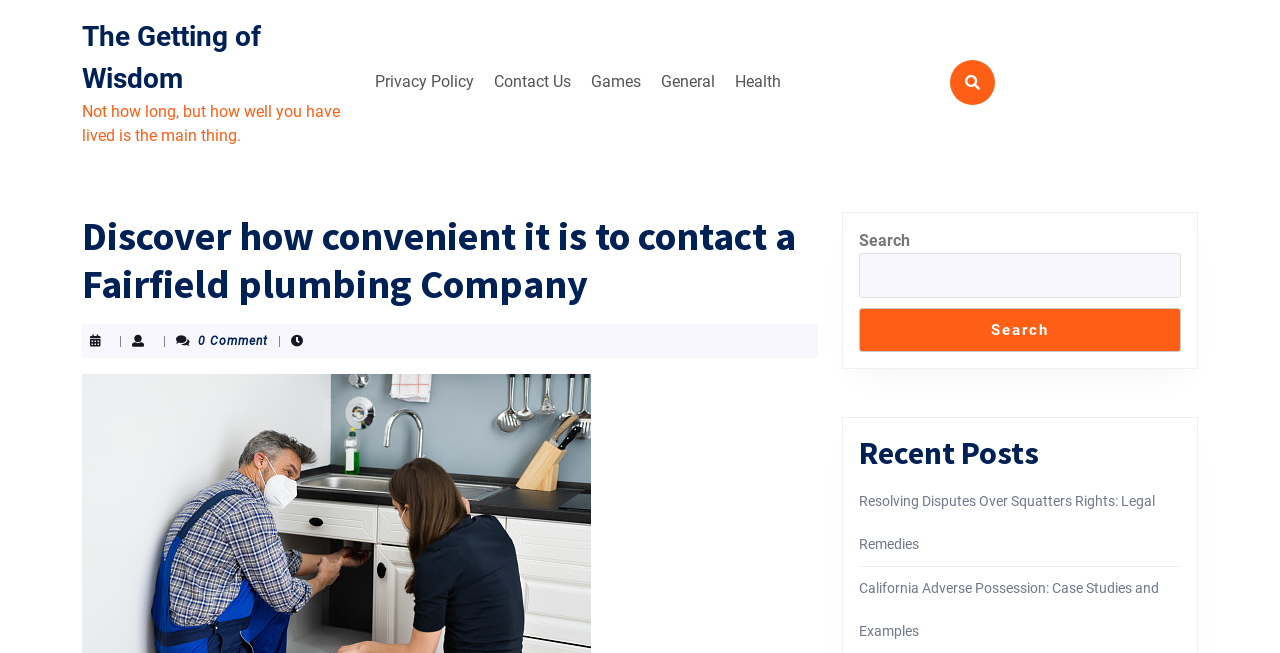Give an extensive and precise description of the webpage.

The webpage is about a Fairfield plumbing company, with a focus on the convenience of contacting them. At the top left, there is a link to "The Getting of Wisdom" and a quote "Not how long, but how well you have lived is the main thing." Below this, there is a top menu navigation bar with links to "Privacy Policy", "Contact Us", "Games", "General", and "Health". 

To the right of the top menu, there is a search bar with a search button and a heading "Recent Posts" above it. Below the search bar, there are two links to recent posts, "Resolving Disputes Over Squatters Rights: Legal Remedies" and "California Adverse Possession: Case Studies and Examples". 

On the left side of the page, there is a main heading "Discover how convenient it is to contact a Fairfield plumbing Company" with a separator line and a comment count "0 Comment" below it. There is also a small icon represented by "\uf002" at the top right corner of the page.